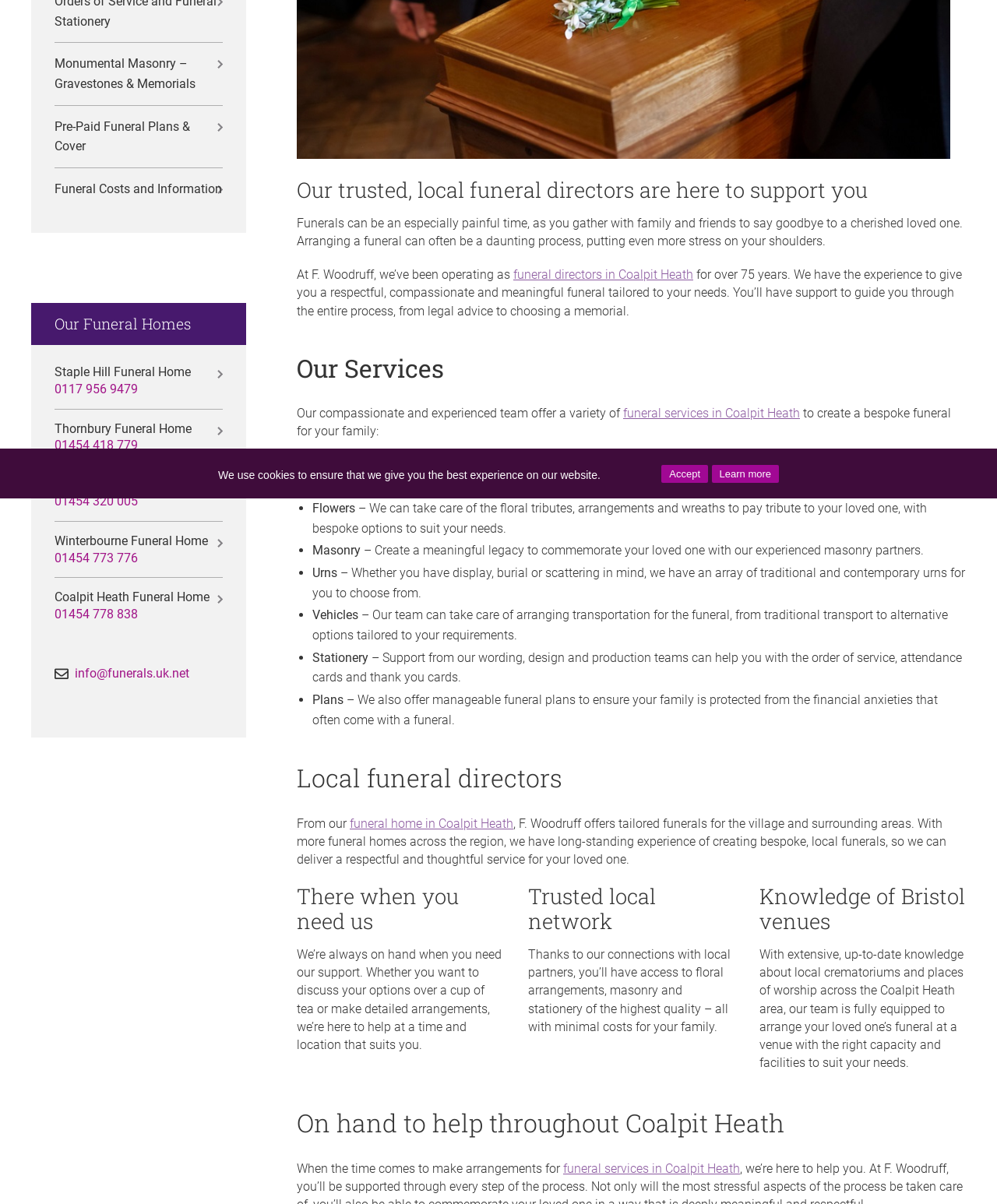Given the description of the UI element: "Funeral Costs and Information", predict the bounding box coordinates in the form of [left, top, right, bottom], with each value being a float between 0 and 1.

[0.055, 0.149, 0.223, 0.165]